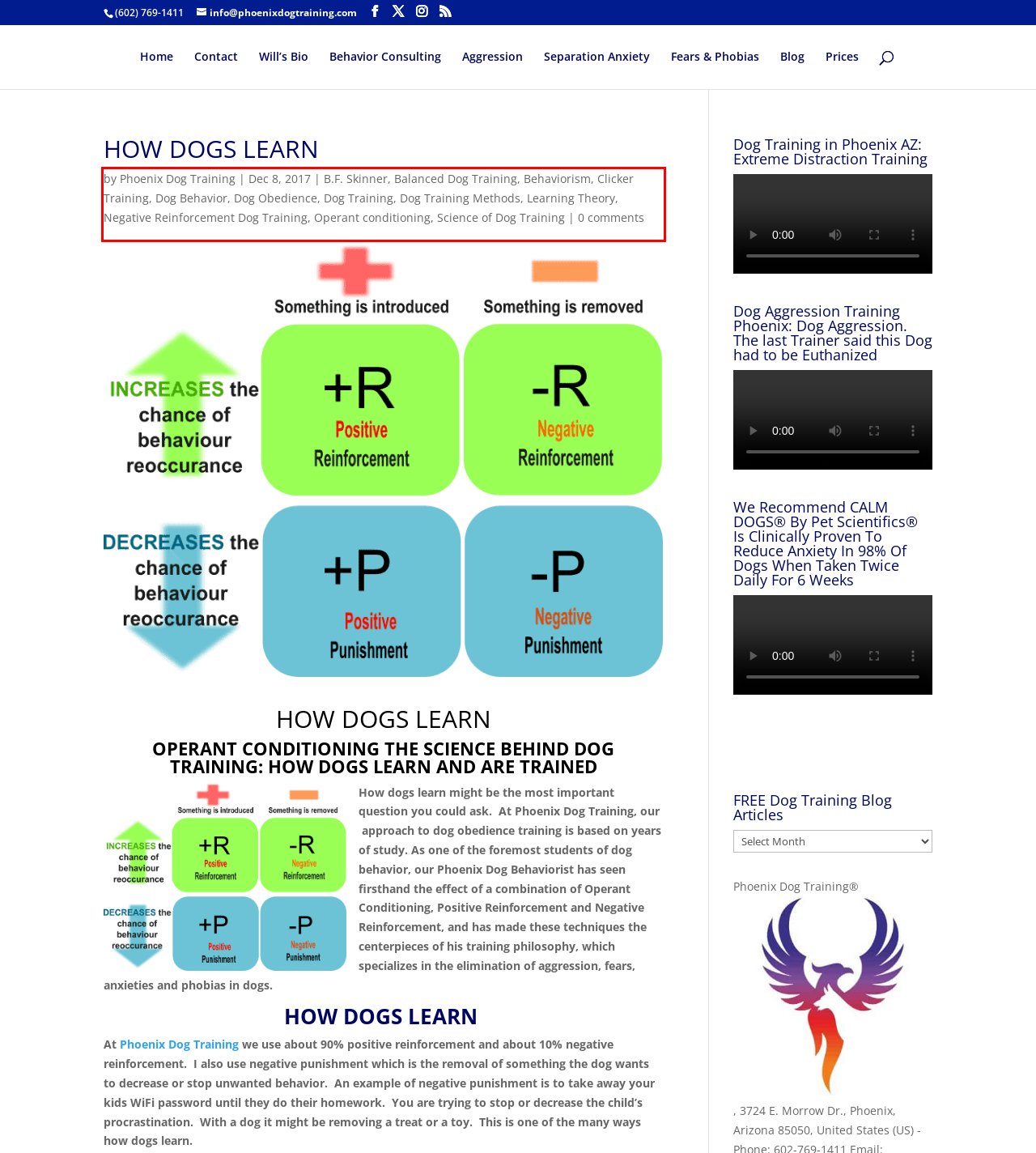Please extract the text content from the UI element enclosed by the red rectangle in the screenshot.

by Phoenix Dog Training | Dec 8, 2017 | B.F. Skinner, Balanced Dog Training, Behaviorism, Clicker Training, Dog Behavior, Dog Obedience, Dog Training, Dog Training Methods, Learning Theory, Negative Reinforcement Dog Training, Operant conditioning, Science of Dog Training | 0 comments